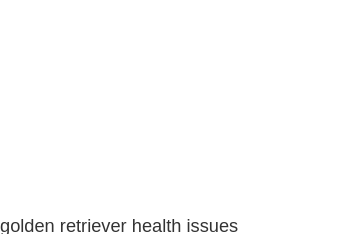What is the purpose of this image?
Please provide a comprehensive answer based on the visual information in the image.

The image appears in a section dedicated to articles about Golden Retriever health issues, aiming to educate pet owners about the specific needs and potential health challenges of this beloved breed, which implies that the purpose of this image is to educate pet owners.